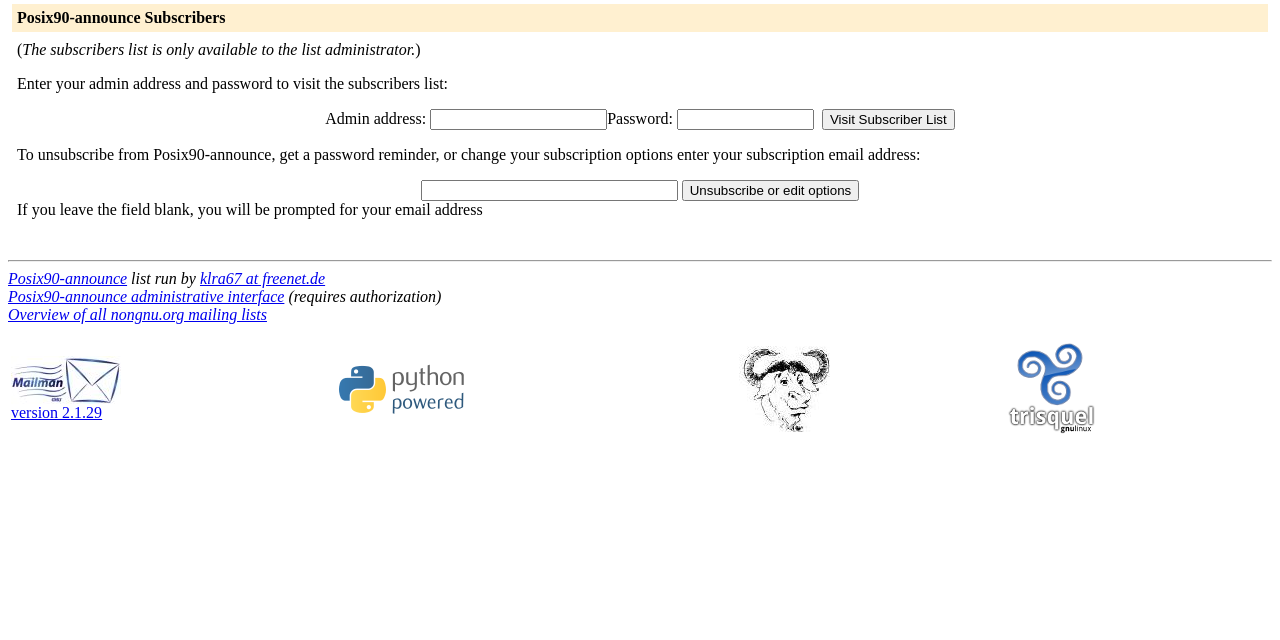Based on the element description version 2.1.29, identify the bounding box of the UI element in the given webpage screenshot. The coordinates should be in the format (top-left x, top-left y, bottom-right x, bottom-right y) and must be between 0 and 1.

[0.009, 0.609, 0.095, 0.657]